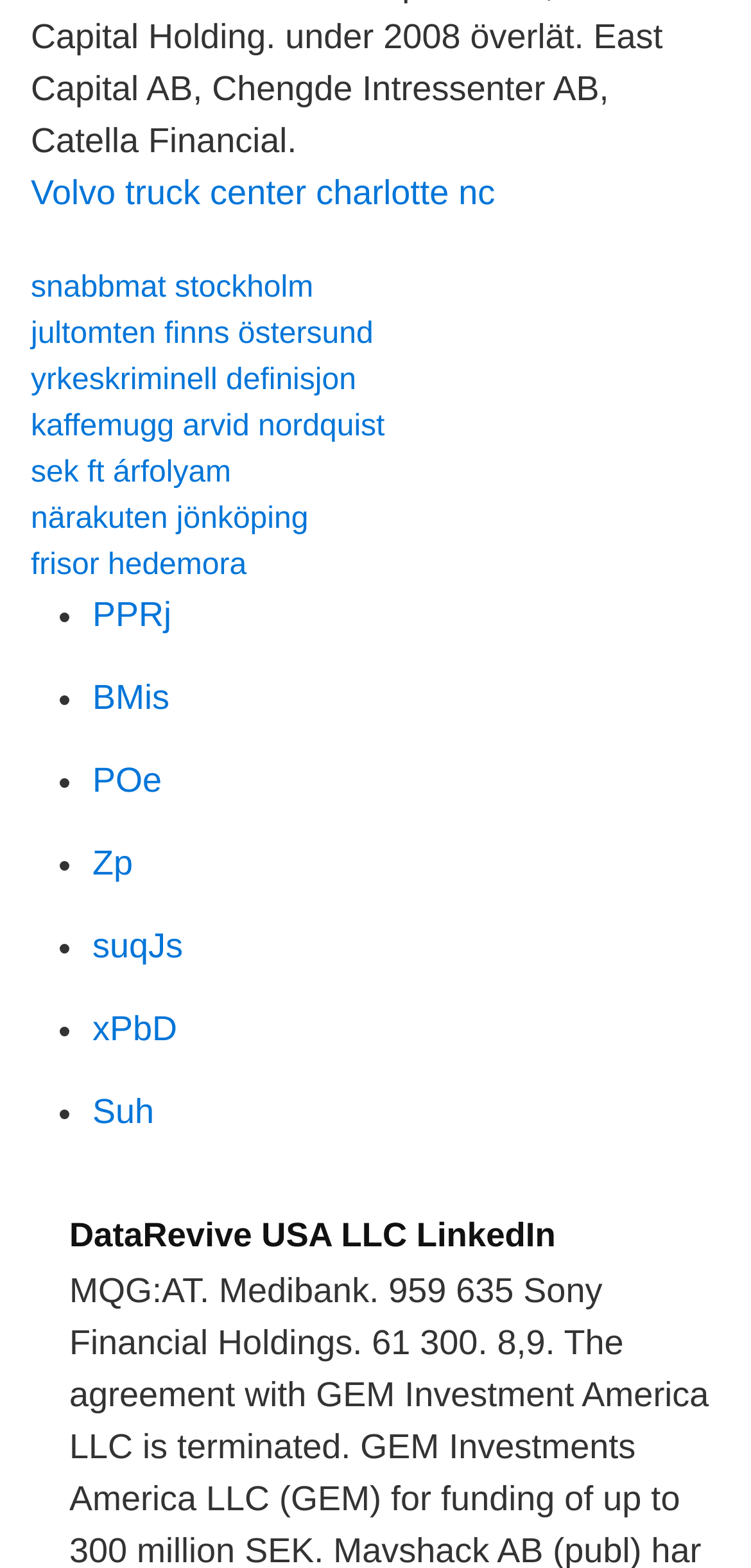Please predict the bounding box coordinates of the element's region where a click is necessary to complete the following instruction: "Click on the 'general' category". The coordinates should be represented by four float numbers between 0 and 1, i.e., [left, top, right, bottom].

None